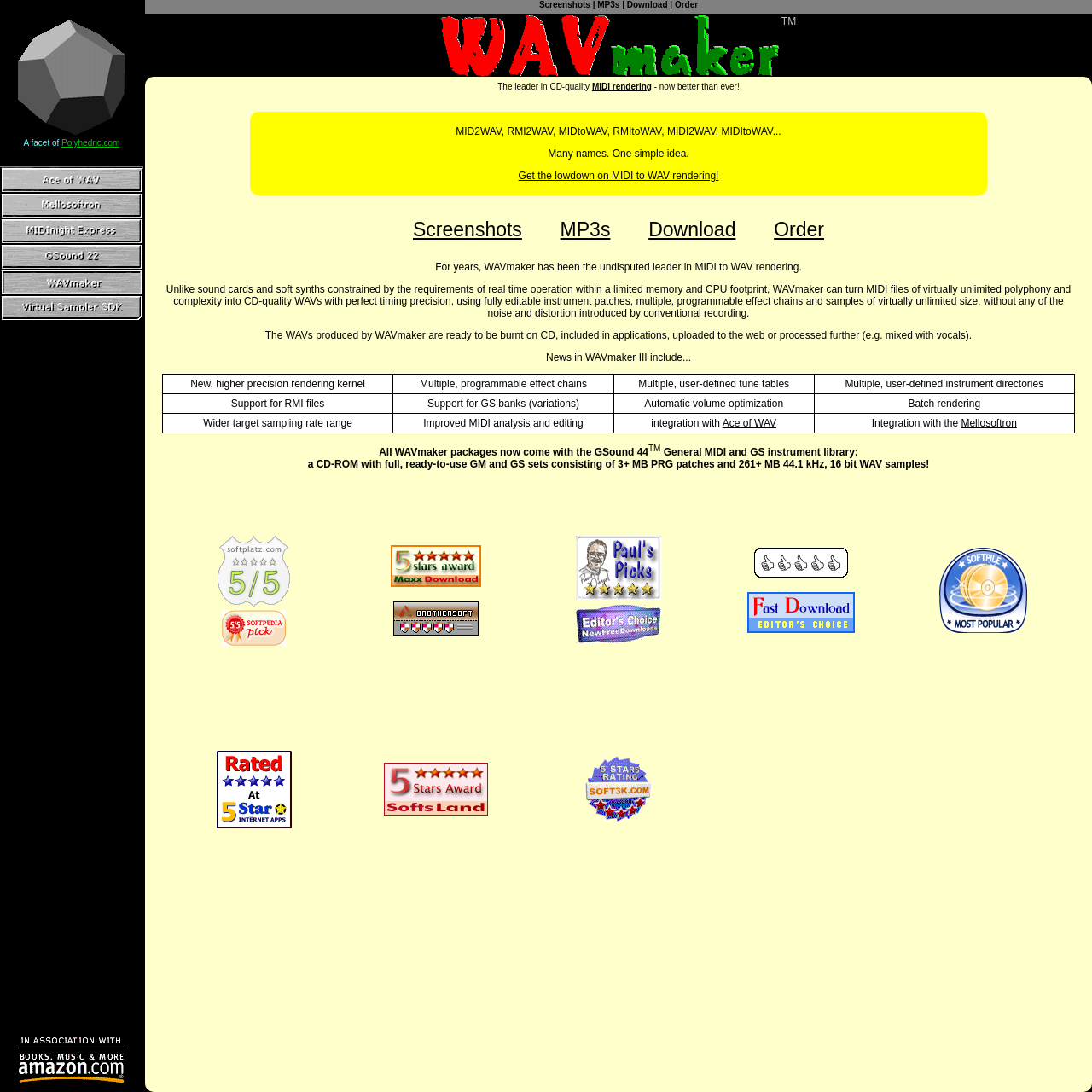Identify the bounding box coordinates for the element you need to click to achieve the following task: "Click on the 'Get the lowdown on MIDI to WAV rendering!' link". Provide the bounding box coordinates as four float numbers between 0 and 1, in the form [left, top, right, bottom].

[0.475, 0.155, 0.658, 0.166]